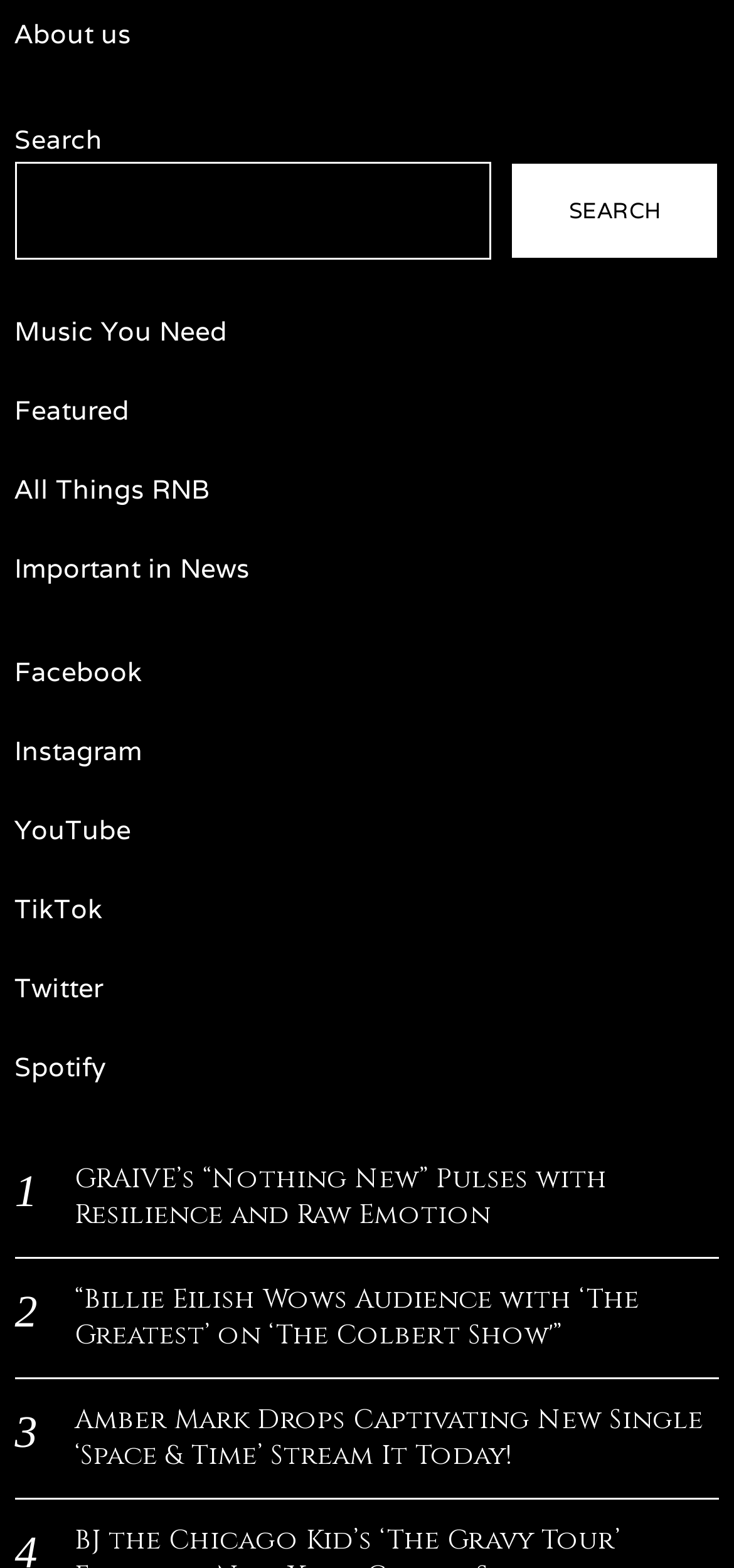Identify the bounding box coordinates for the element you need to click to achieve the following task: "View the topic 'Do programs running contained stay fully contained if given uac?'". The coordinates must be four float values ranging from 0 to 1, formatted as [left, top, right, bottom].

None